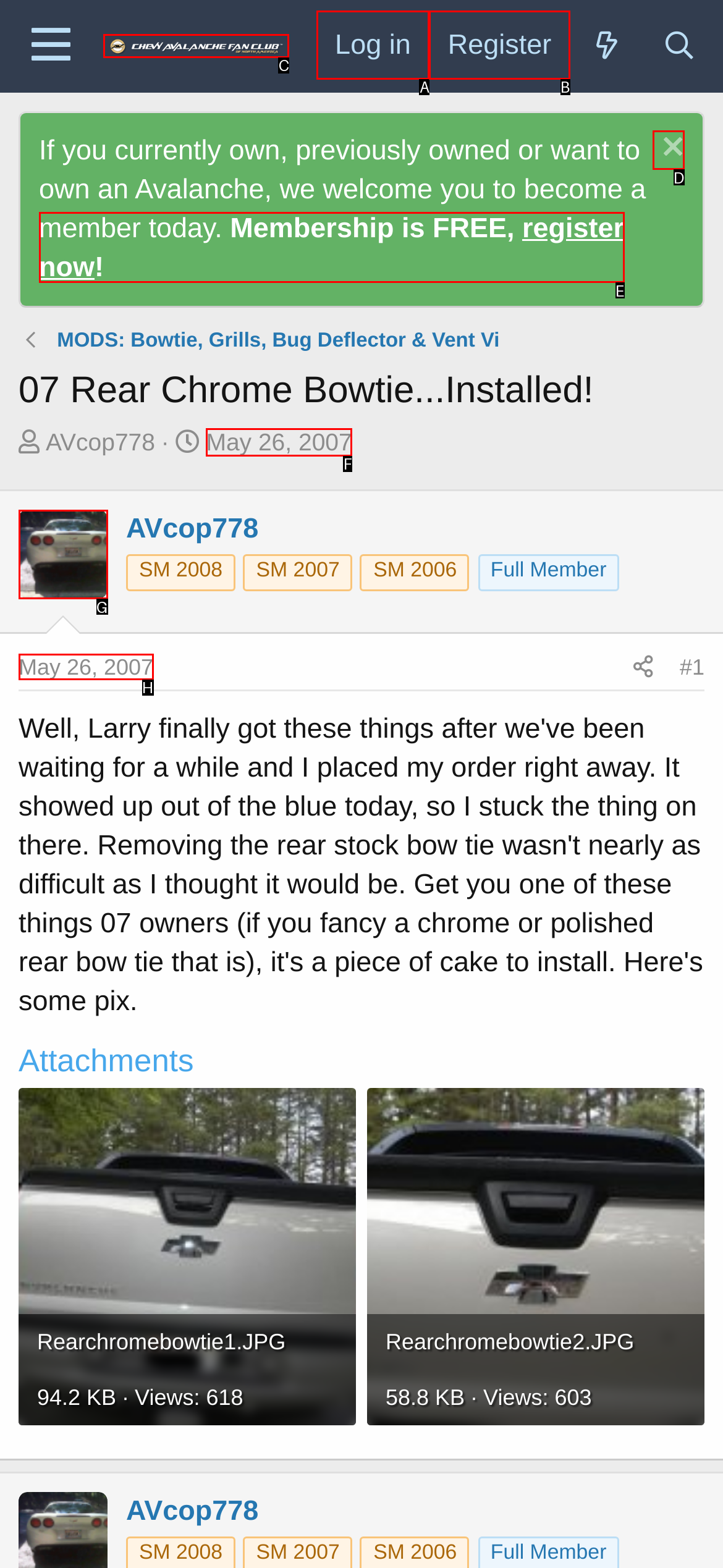Select the HTML element that corresponds to the description: May 26, 2007. Reply with the letter of the correct option.

H